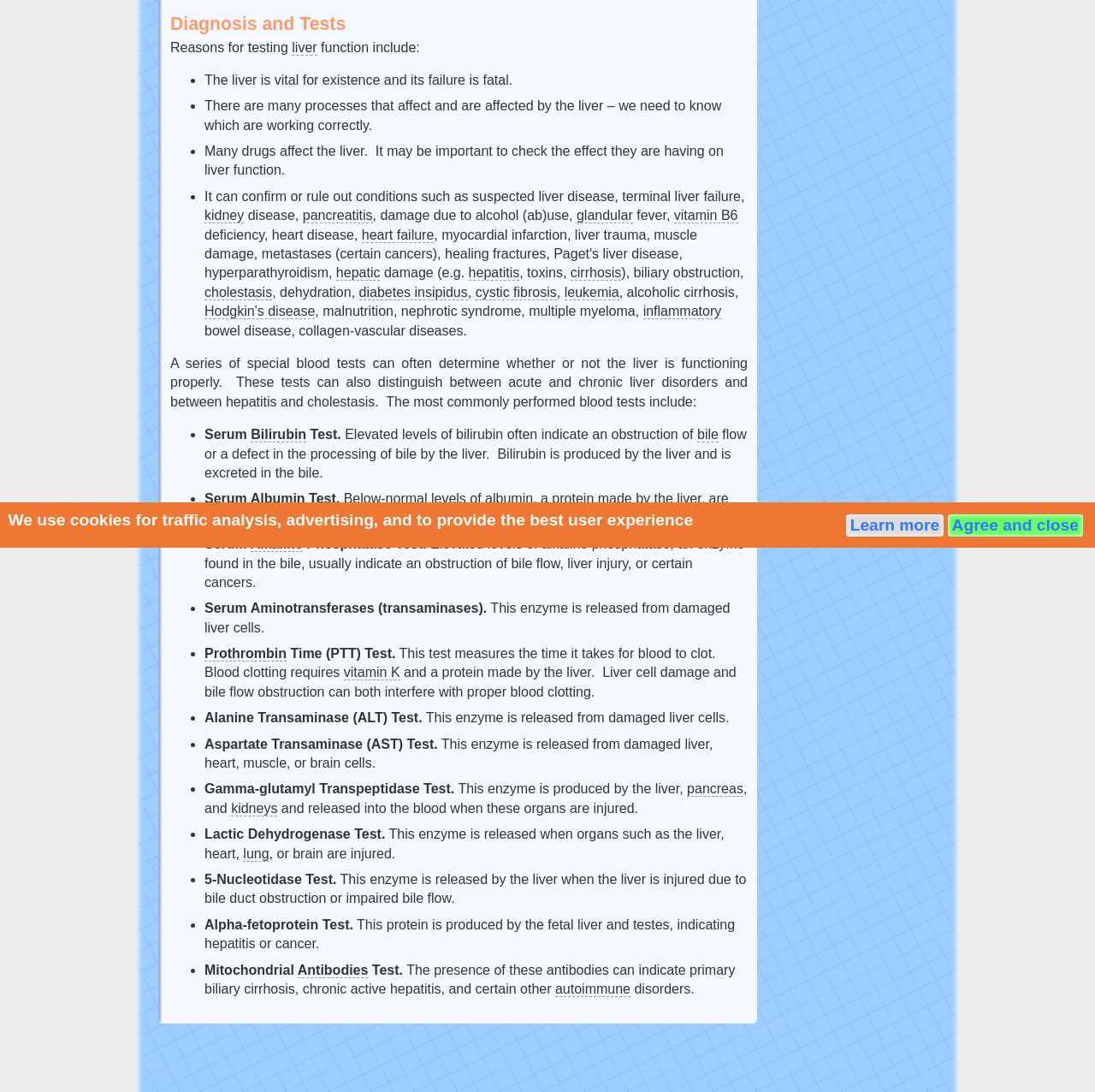Specify the bounding box coordinates (top-left x, top-left y, bottom-right x, bottom-right y) of the UI element in the screenshot that matches this description: Learn more

[0.776, 0.472, 0.858, 0.489]